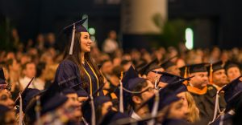What is the atmosphere of the venue?
Using the visual information, respond with a single word or phrase.

Warm